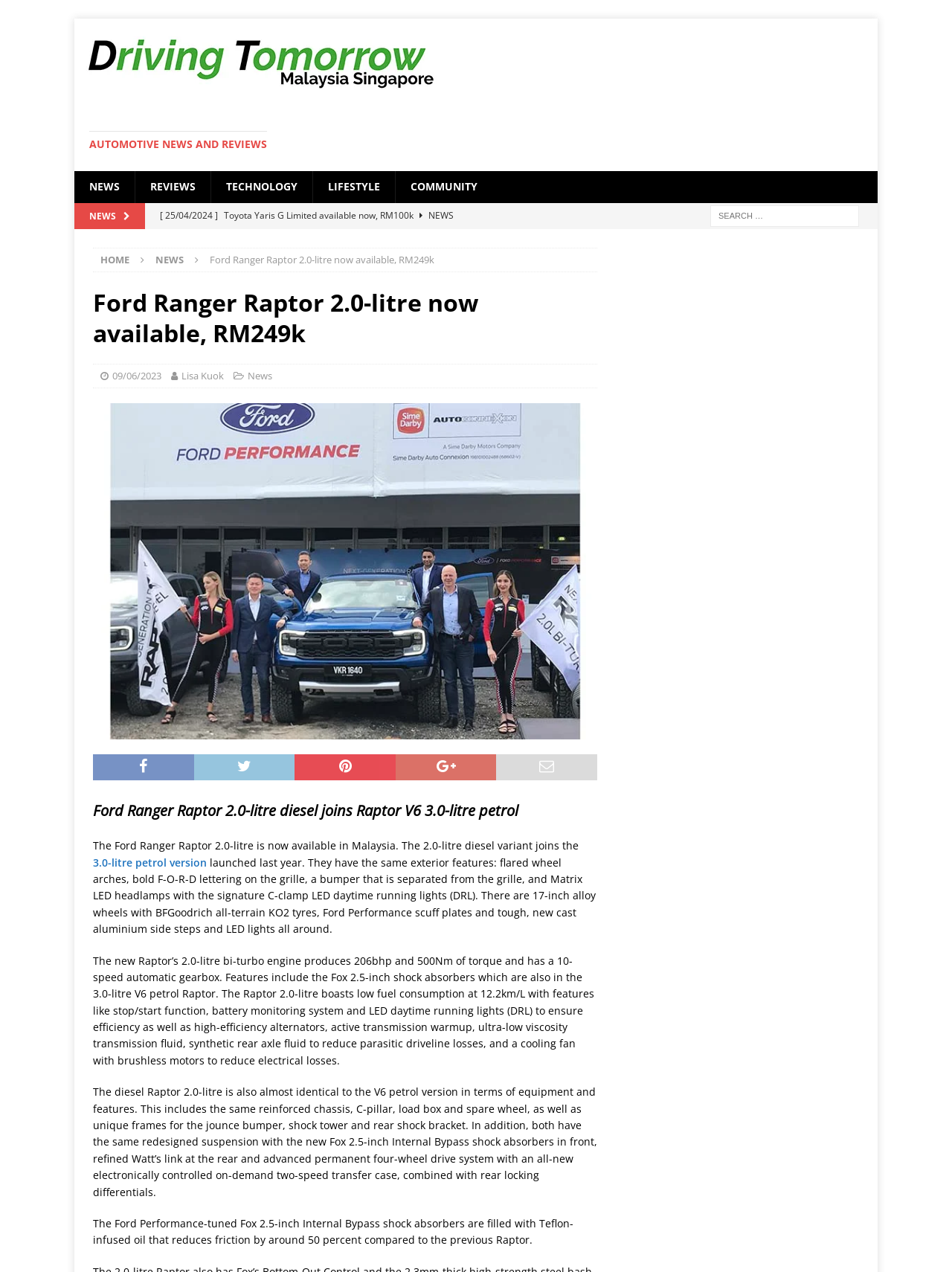Determine the bounding box coordinates for the clickable element to execute this instruction: "Go to HOME". Provide the coordinates as four float numbers between 0 and 1, i.e., [left, top, right, bottom].

[0.105, 0.199, 0.136, 0.209]